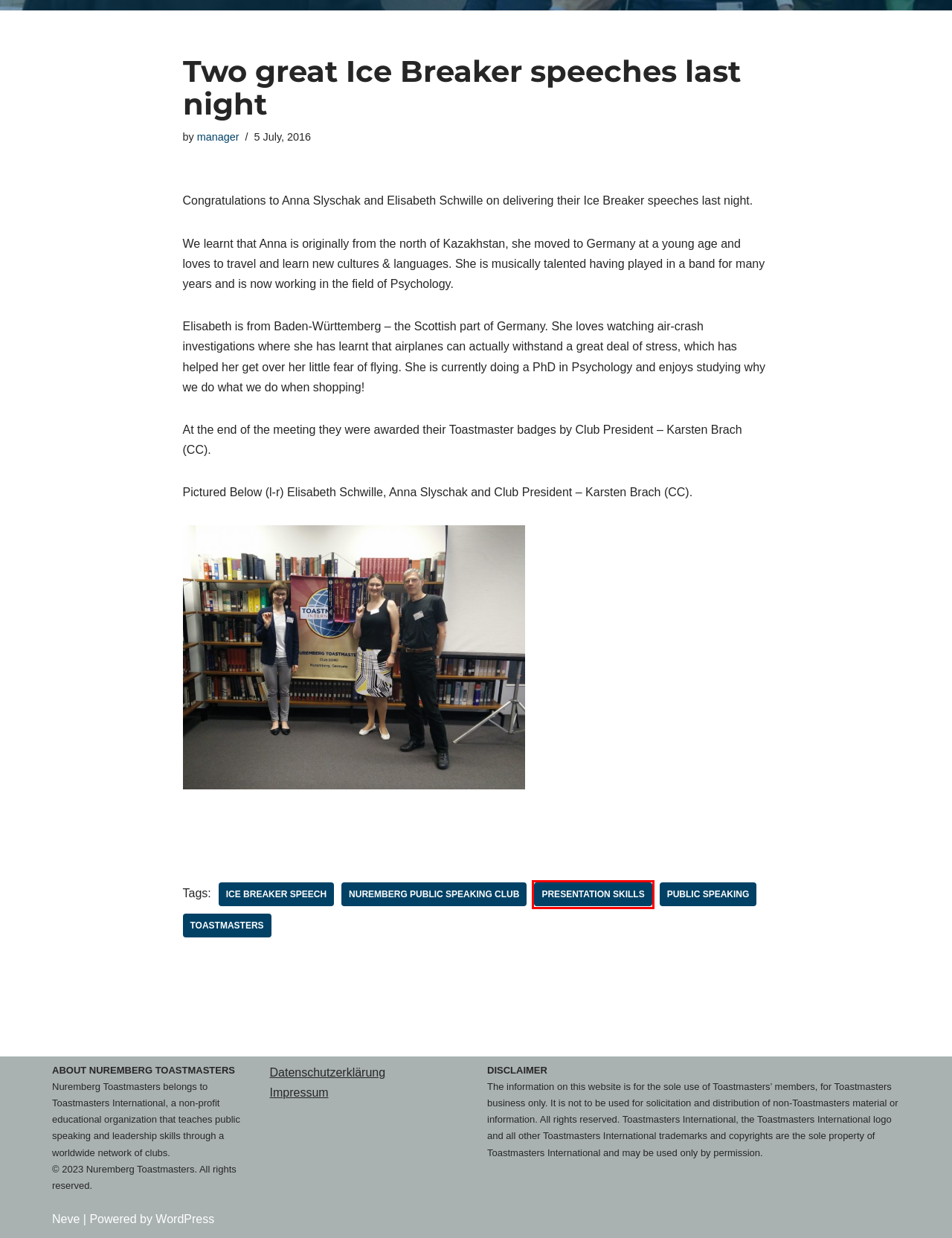With the provided webpage screenshot containing a red bounding box around a UI element, determine which description best matches the new webpage that appears after clicking the selected element. The choices are:
A. Blog Tool, Publishing Platform, and CMS – WordPress.org
B. Presentation Skills – Nuremberg Toastmasters
C. toastmasters – Nuremberg Toastmasters
D. Privacy Policy – Nuremberg Toastmasters
E. manager – Nuremberg Toastmasters
F. Ice Breaker Speech – Nuremberg Toastmasters
G. Impressum – Nuremberg Toastmasters
H. Nuremberg Public Speaking Club – Nuremberg Toastmasters

B